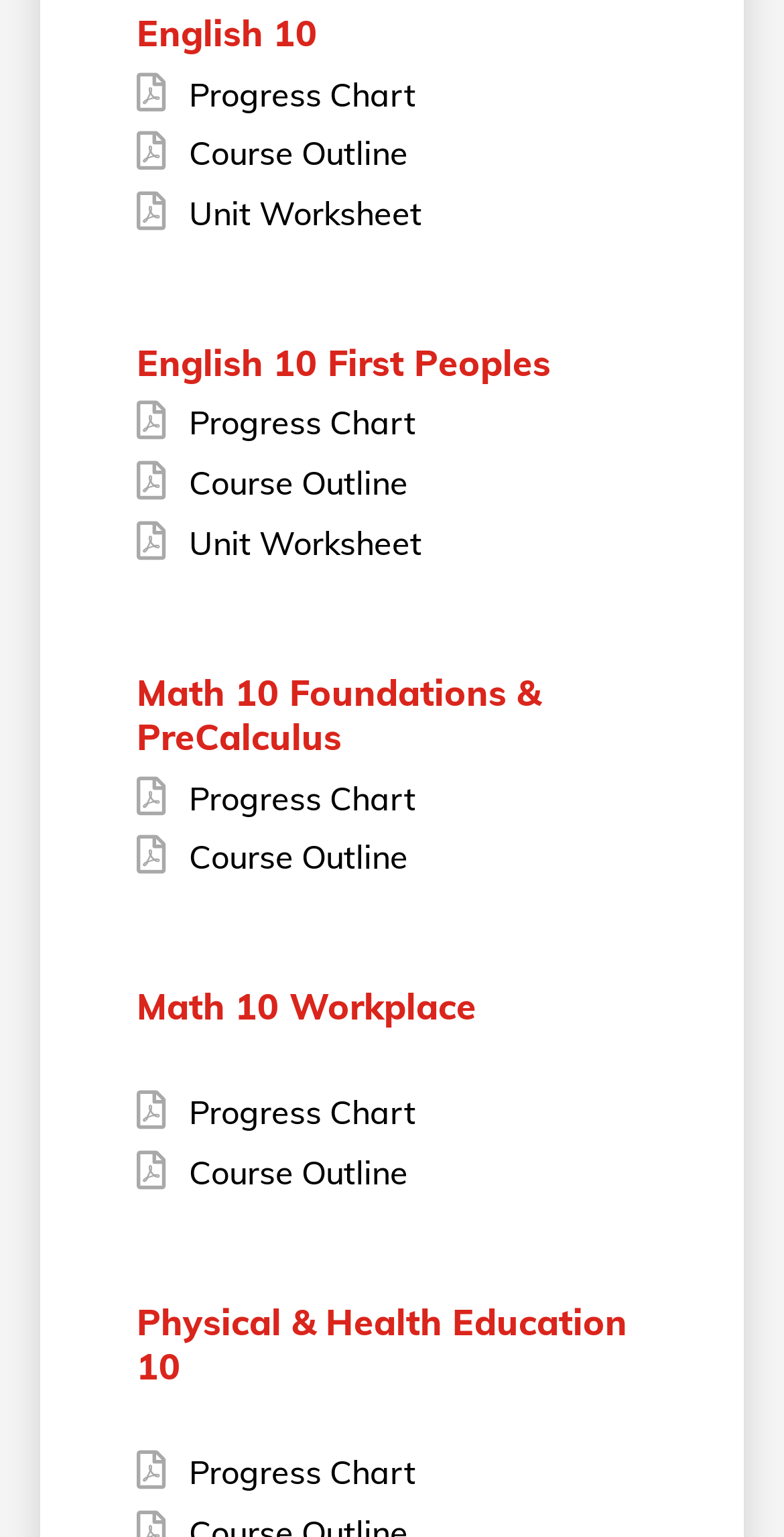Find the bounding box coordinates for the area you need to click to carry out the instruction: "Get a price quote". The coordinates should be four float numbers between 0 and 1, indicated as [left, top, right, bottom].

None